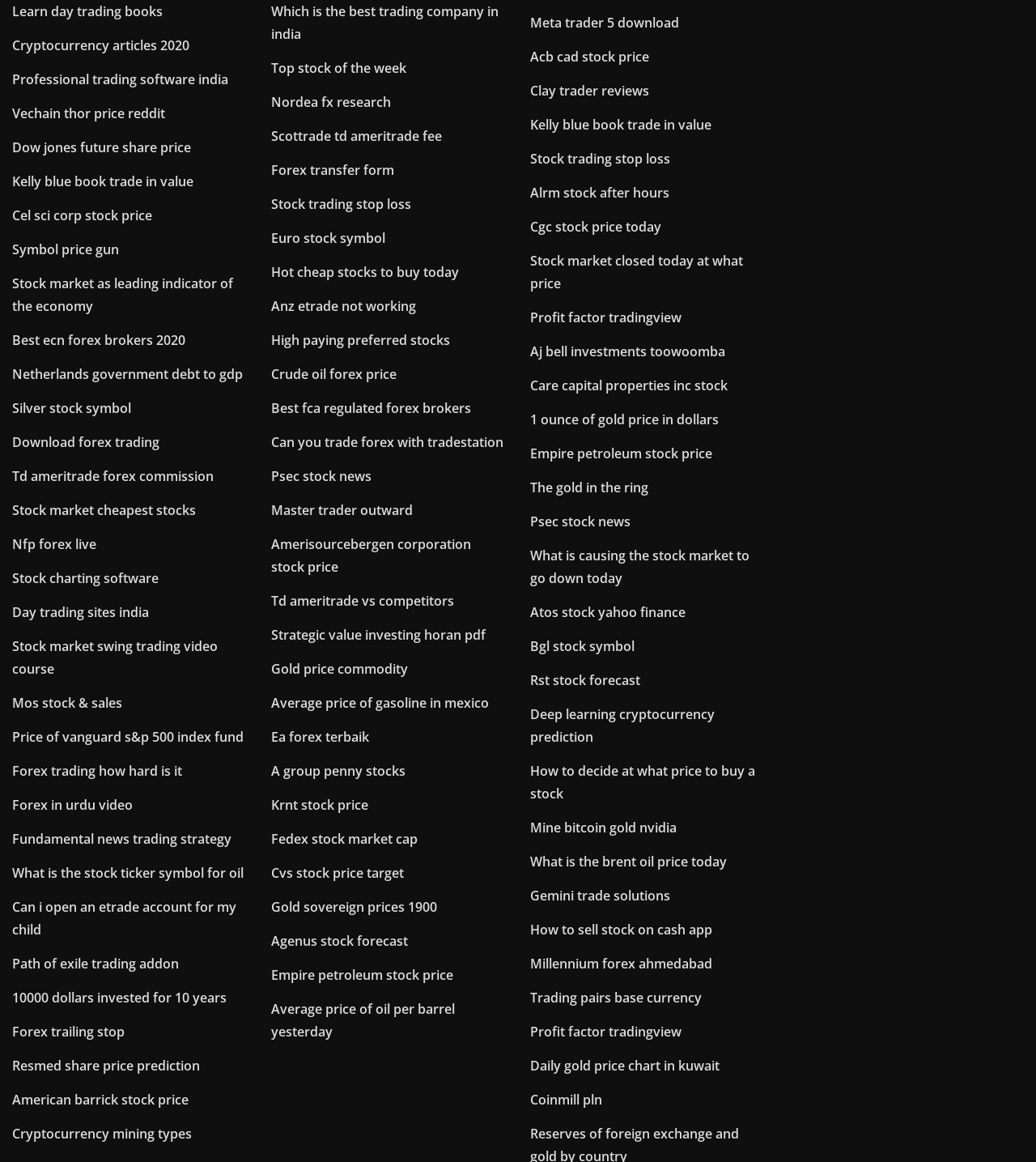For the given element description Krnt stock price, determine the bounding box coordinates of the UI element. The coordinates should follow the format (top-left x, top-left y, bottom-right x, bottom-right y) and be within the range of 0 to 1.

[0.262, 0.685, 0.355, 0.7]